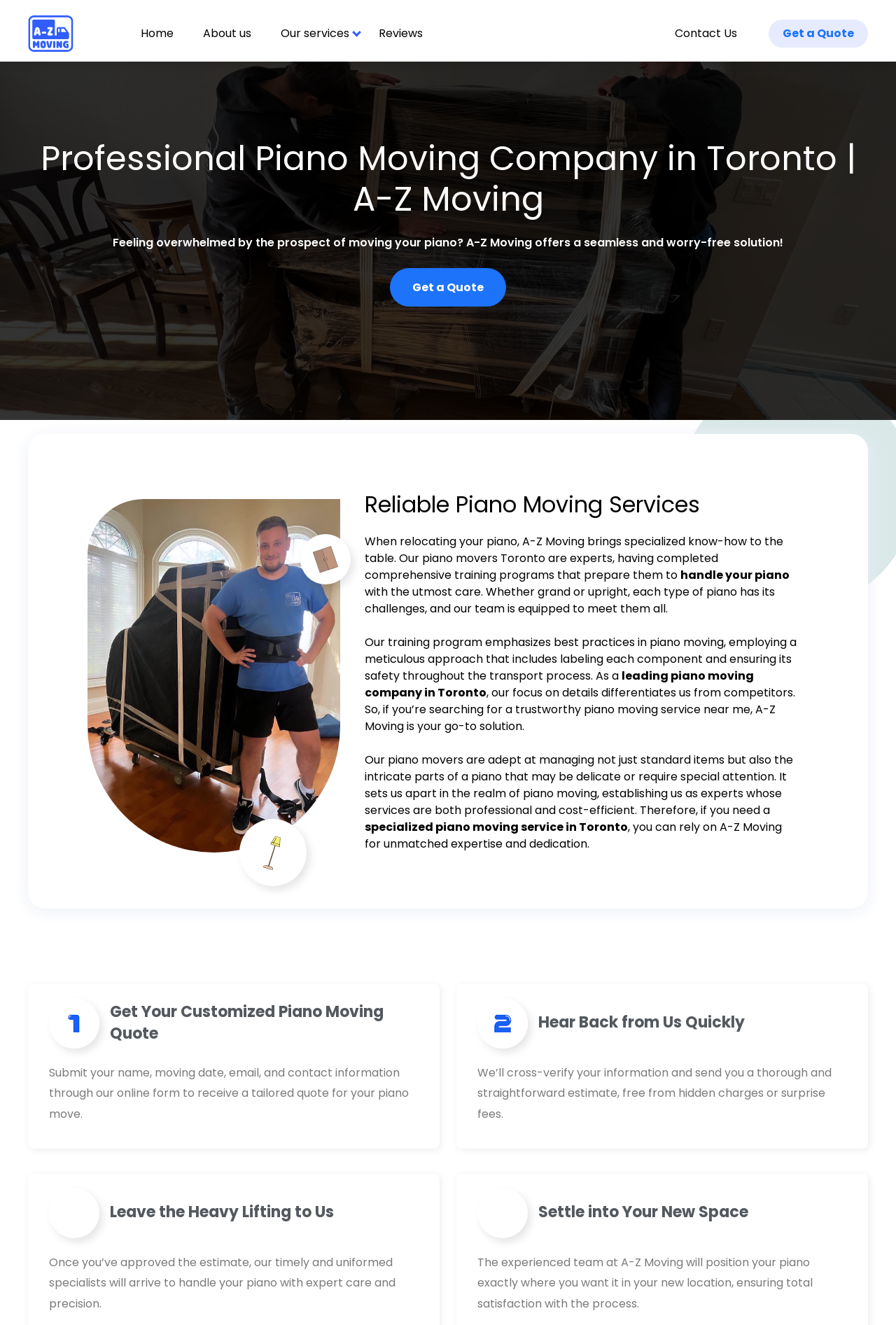Please provide a one-word or short phrase answer to the question:
What is the purpose of the online form?

To receive a customized quote